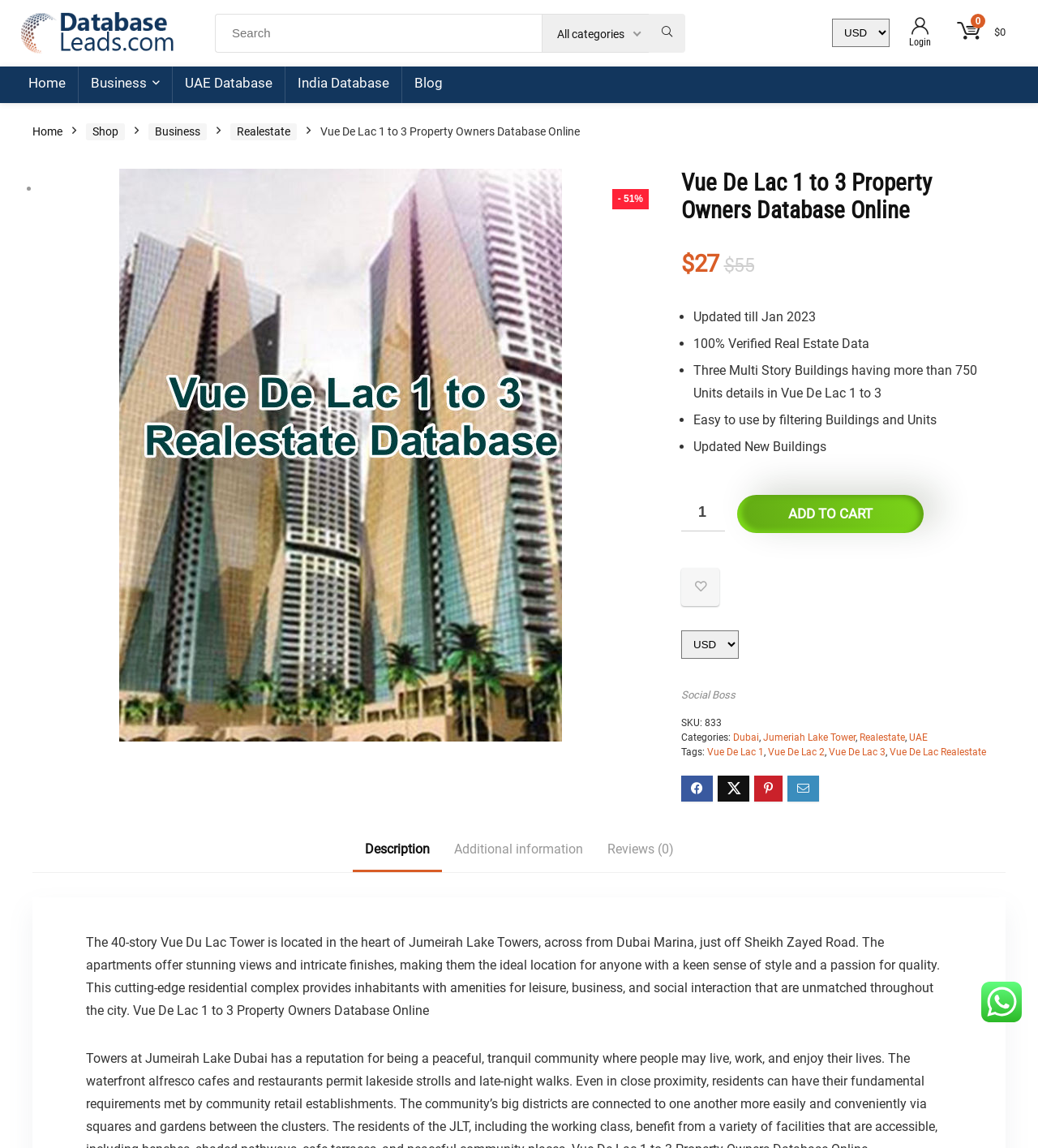What is the location of Vue Du Lac Tower?
Provide a detailed answer to the question, using the image to inform your response.

The webpage mentions that 'The 40-story Vue Du Lac Tower is located in the heart of Jumeirah Lake Towers, across from Dubai Marina, just off Sheikh Zayed Road.' which suggests that the location of Vue Du Lac Tower is in Jumeirah Lake Towers.